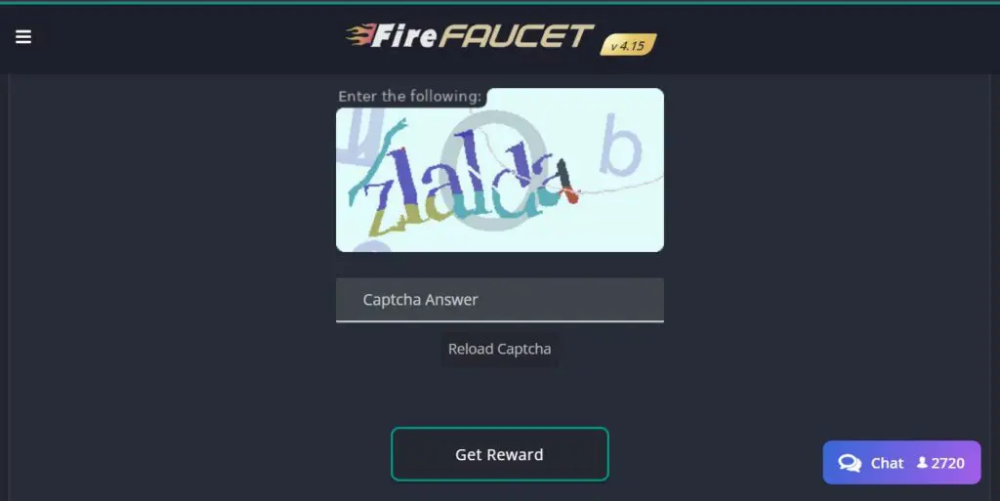What is the function of the 'Reload Captcha' button?
Refer to the image and provide a one-word or short phrase answer.

To generate a new captcha